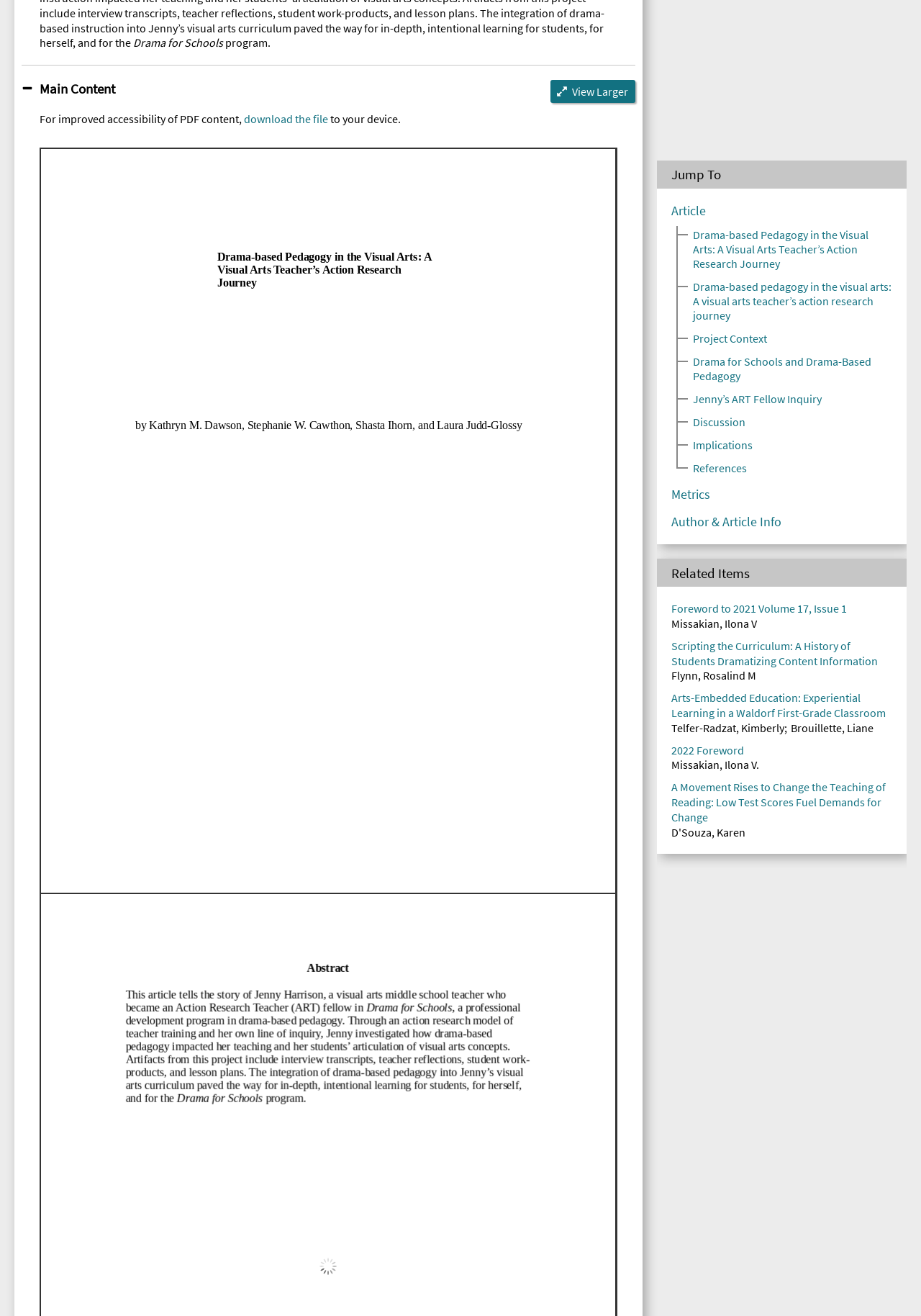Given the description Comfort Now, predict the bounding box coordinates of the UI element. Ensure the coordinates are in the format (top-left x, top-left y, bottom-right x, bottom-right y) and all values are between 0 and 1.

None